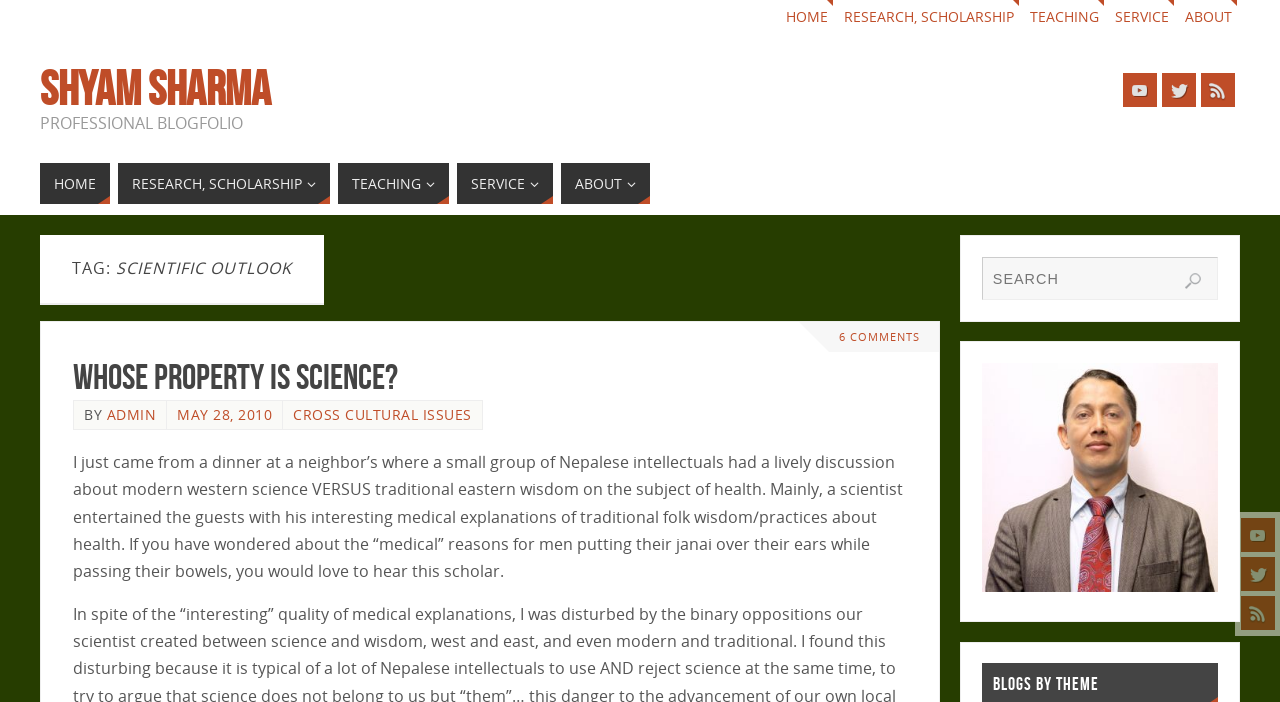Refer to the element description Teaching and identify the corresponding bounding box in the screenshot. Format the coordinates as (top-left x, top-left y, bottom-right x, bottom-right y) with values in the range of 0 to 1.

[0.264, 0.232, 0.351, 0.291]